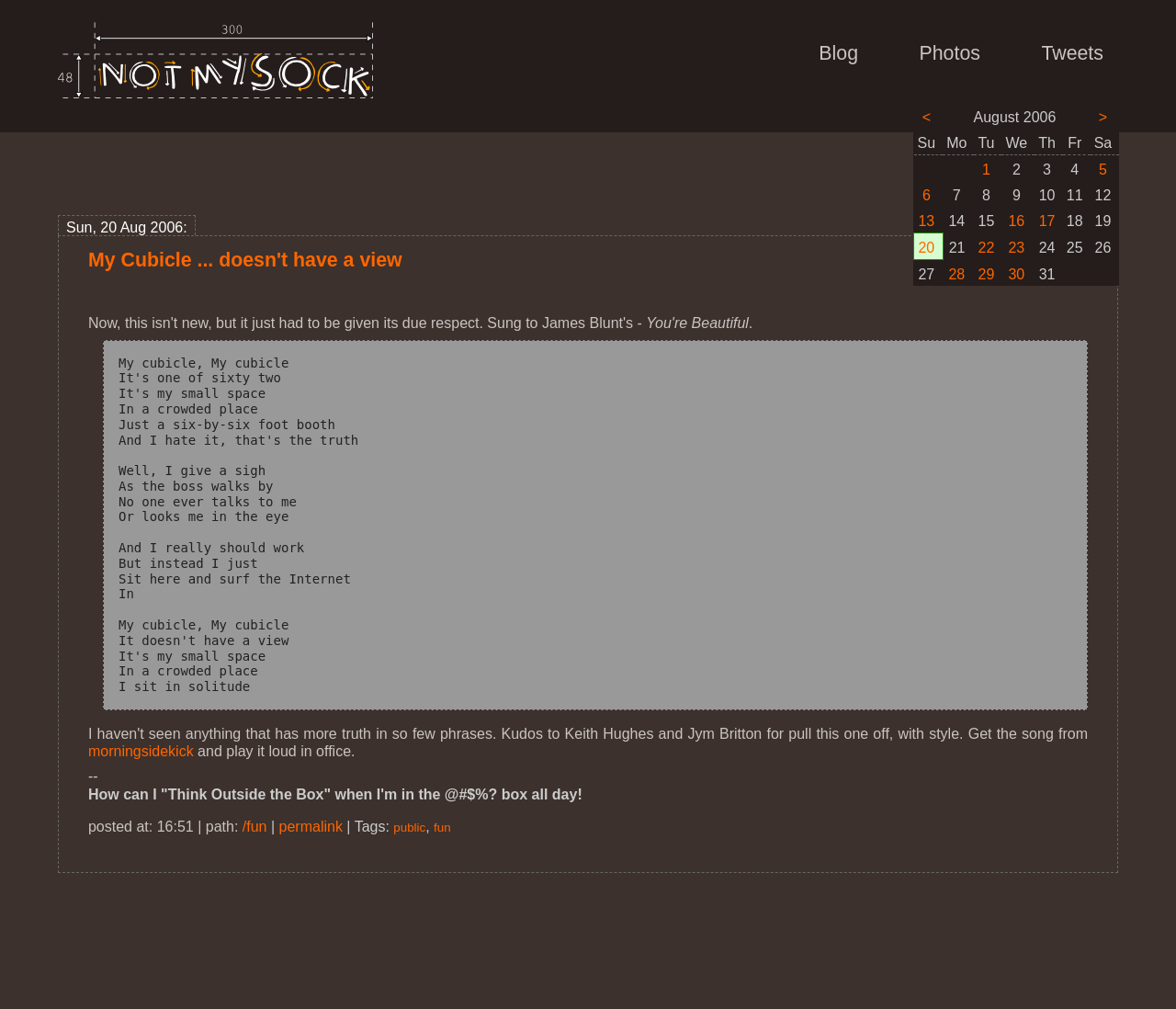Identify the bounding box coordinates of the clickable section necessary to follow the following instruction: "Click the 'not my sock' link". The coordinates should be presented as four float numbers from 0 to 1, i.e., [left, top, right, bottom].

[0.049, 0.079, 0.317, 0.107]